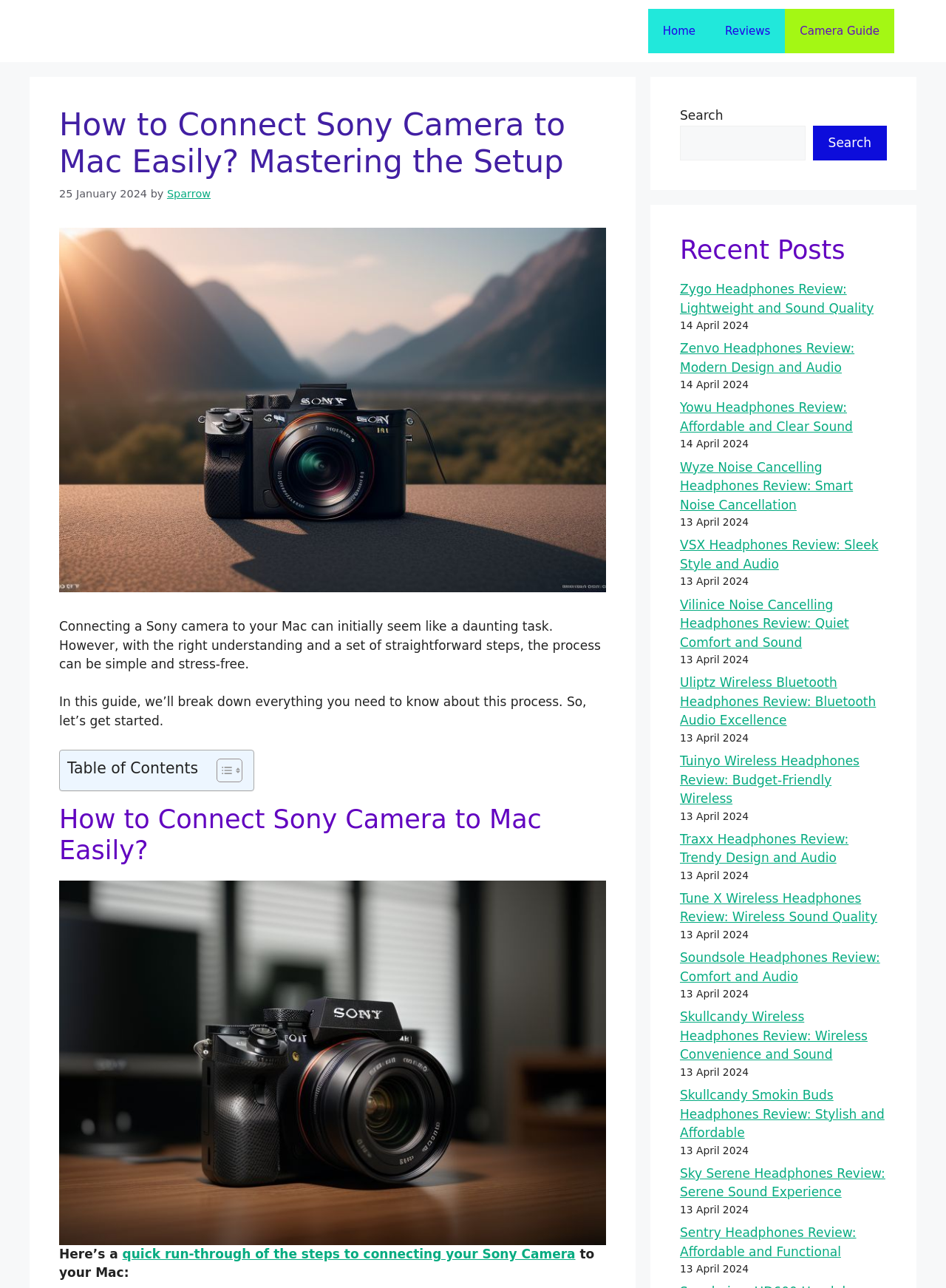Give a concise answer using only one word or phrase for this question:
What is the purpose of the search bar?

To search the website